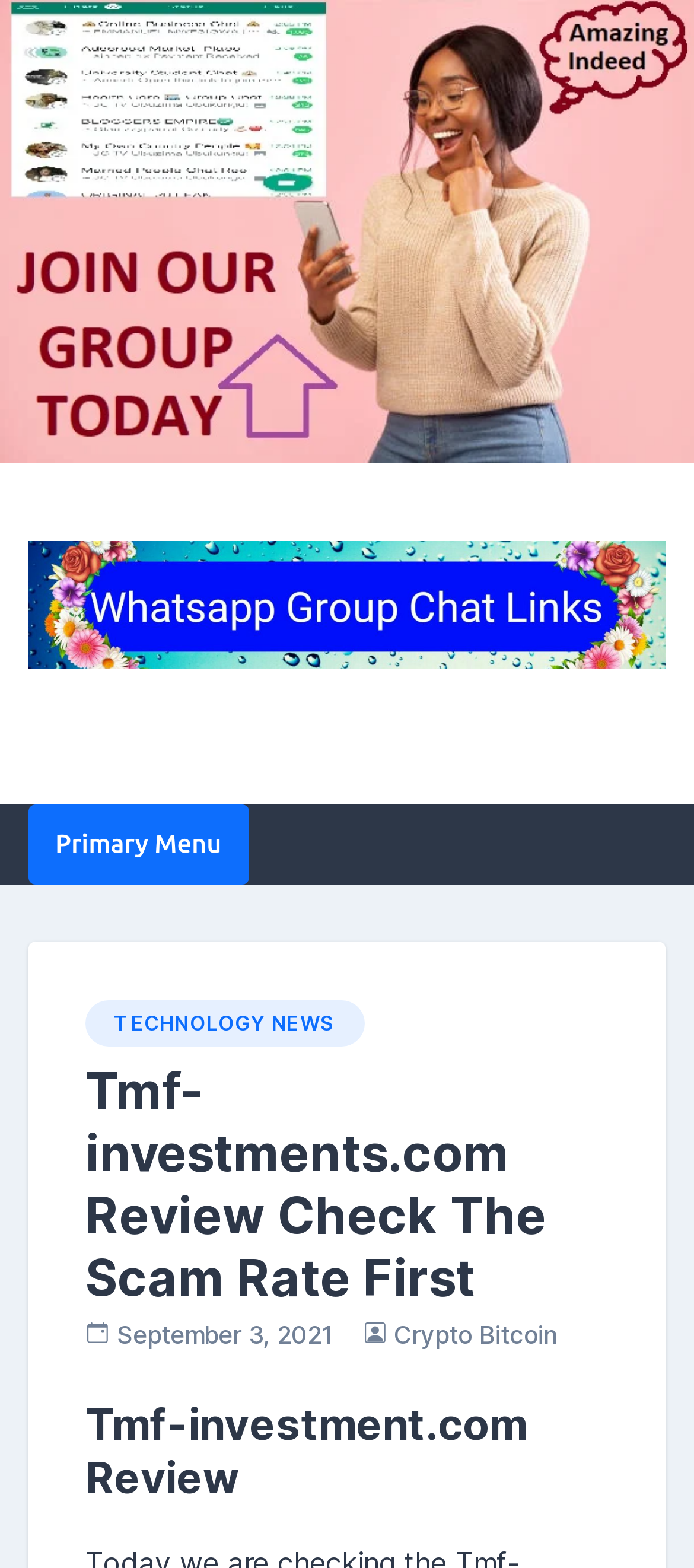What type of news is mentioned on the webpage?
Please provide a detailed answer to the question.

I found this answer by looking at the link 'TECHNOLOGY NEWS' which is a subheading of the main heading, indicating that the webpage is related to technology news.